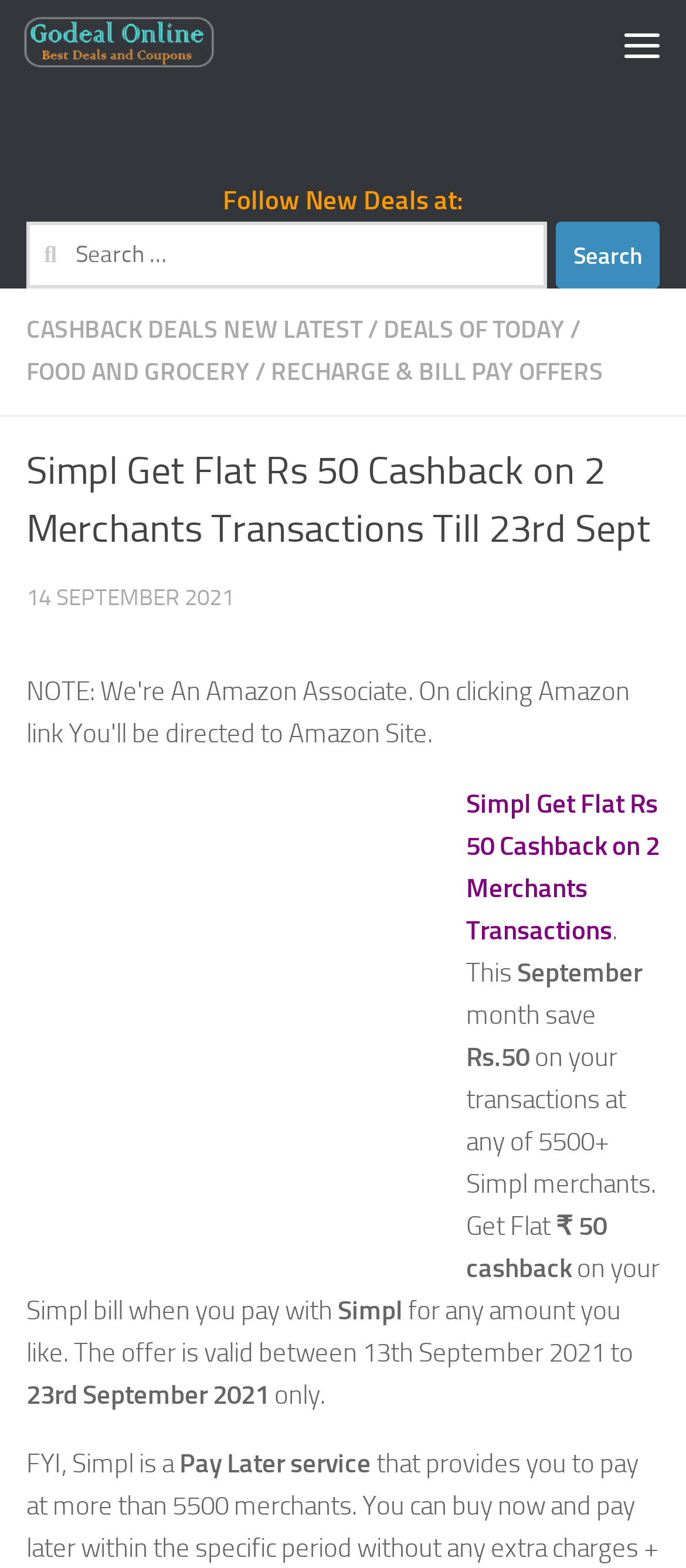What is the text on the top-left link?
Please provide a single word or phrase as the answer based on the screenshot.

Skip to content